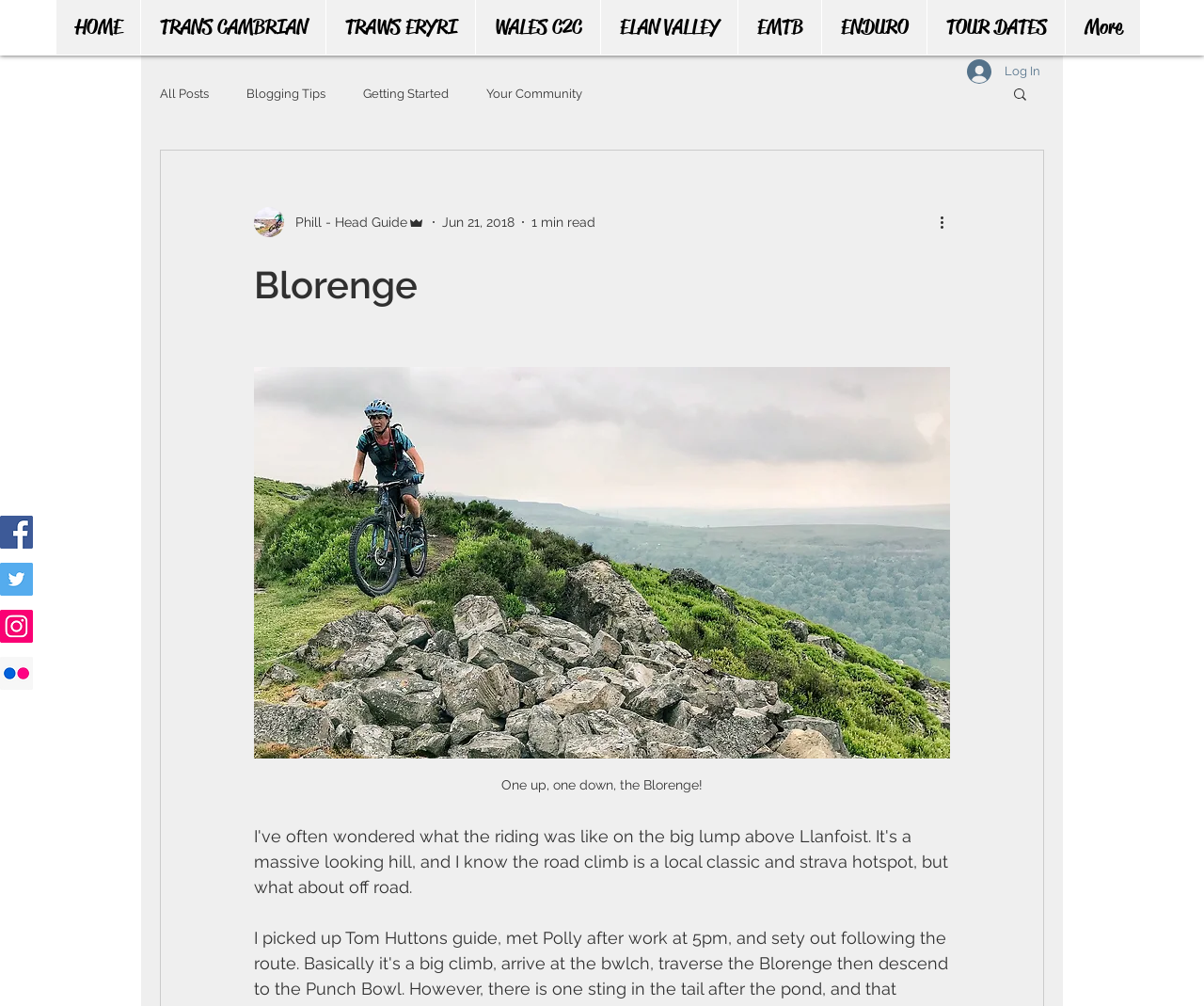Indicate the bounding box coordinates of the element that must be clicked to execute the instruction: "View more social media options". The coordinates should be given as four float numbers between 0 and 1, i.e., [left, top, right, bottom].

[0.0, 0.512, 0.027, 0.685]